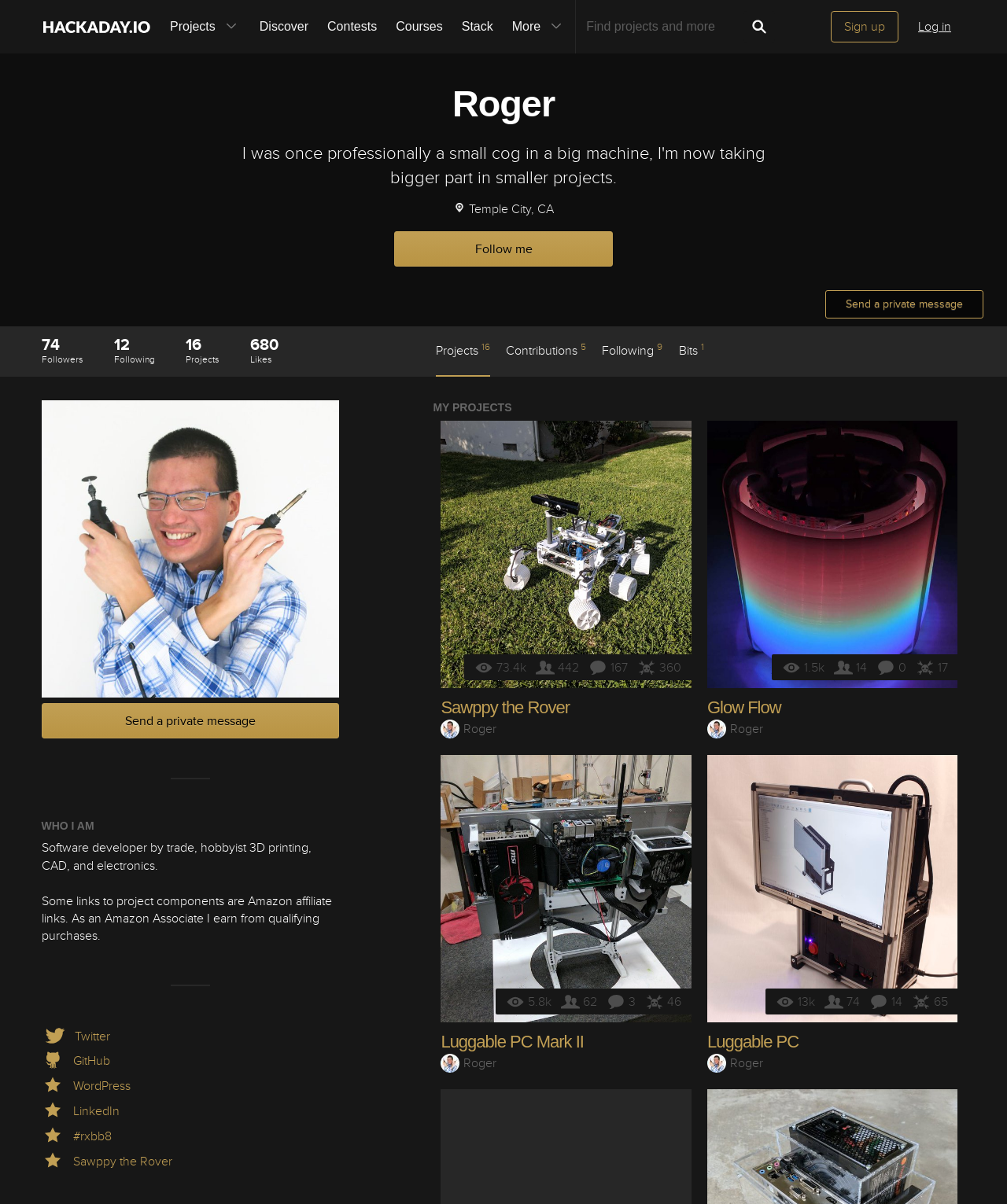Give a one-word or one-phrase response to the question: 
How many projects does Roger have?

16